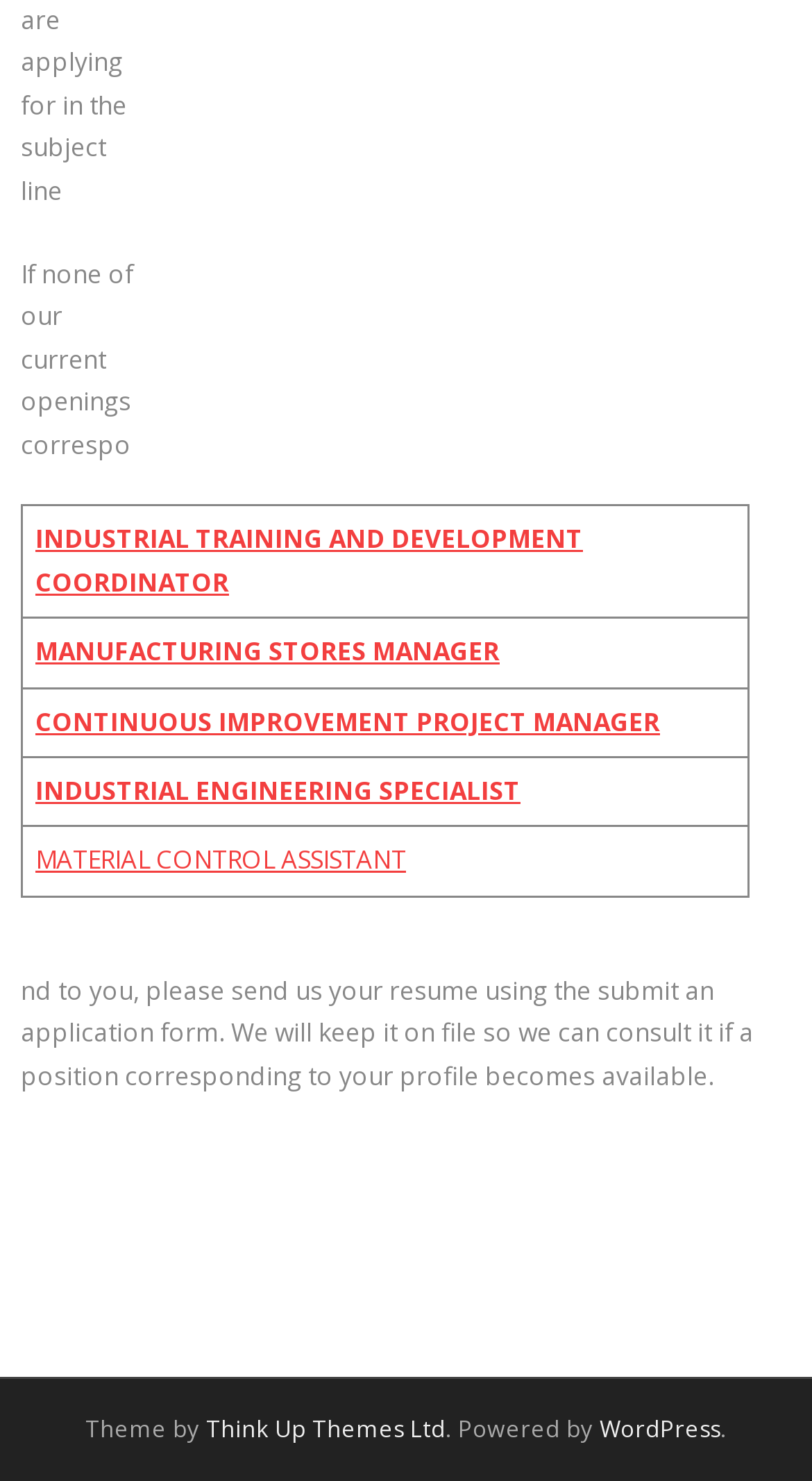What is the content management system used by the website?
Provide a detailed and well-explained answer to the question.

The content management system used by the website is 'WordPress' which is mentioned in the footer of the webpage.